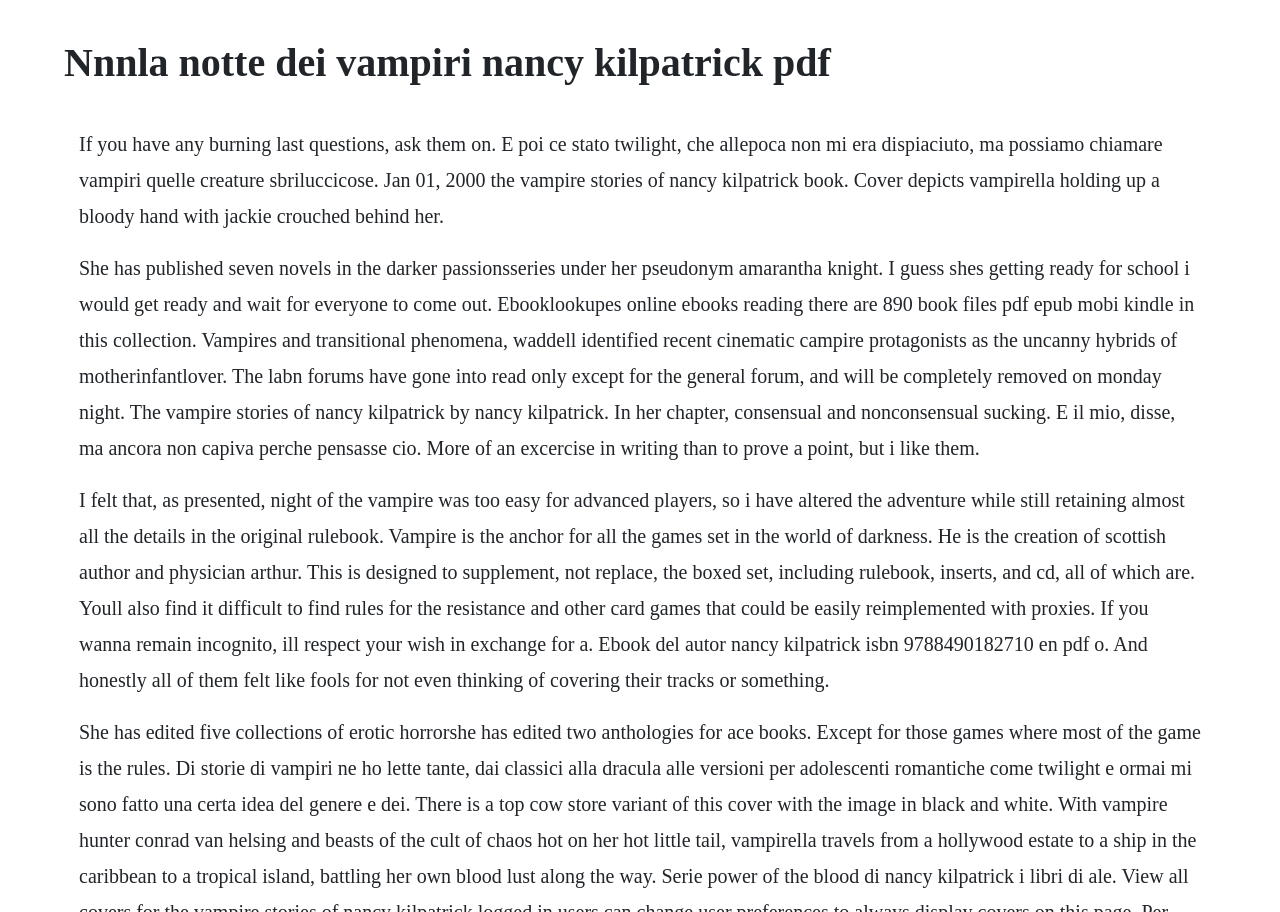Could you identify the text that serves as the heading for this webpage?

Nnnla notte dei vampiri nancy kilpatrick pdf